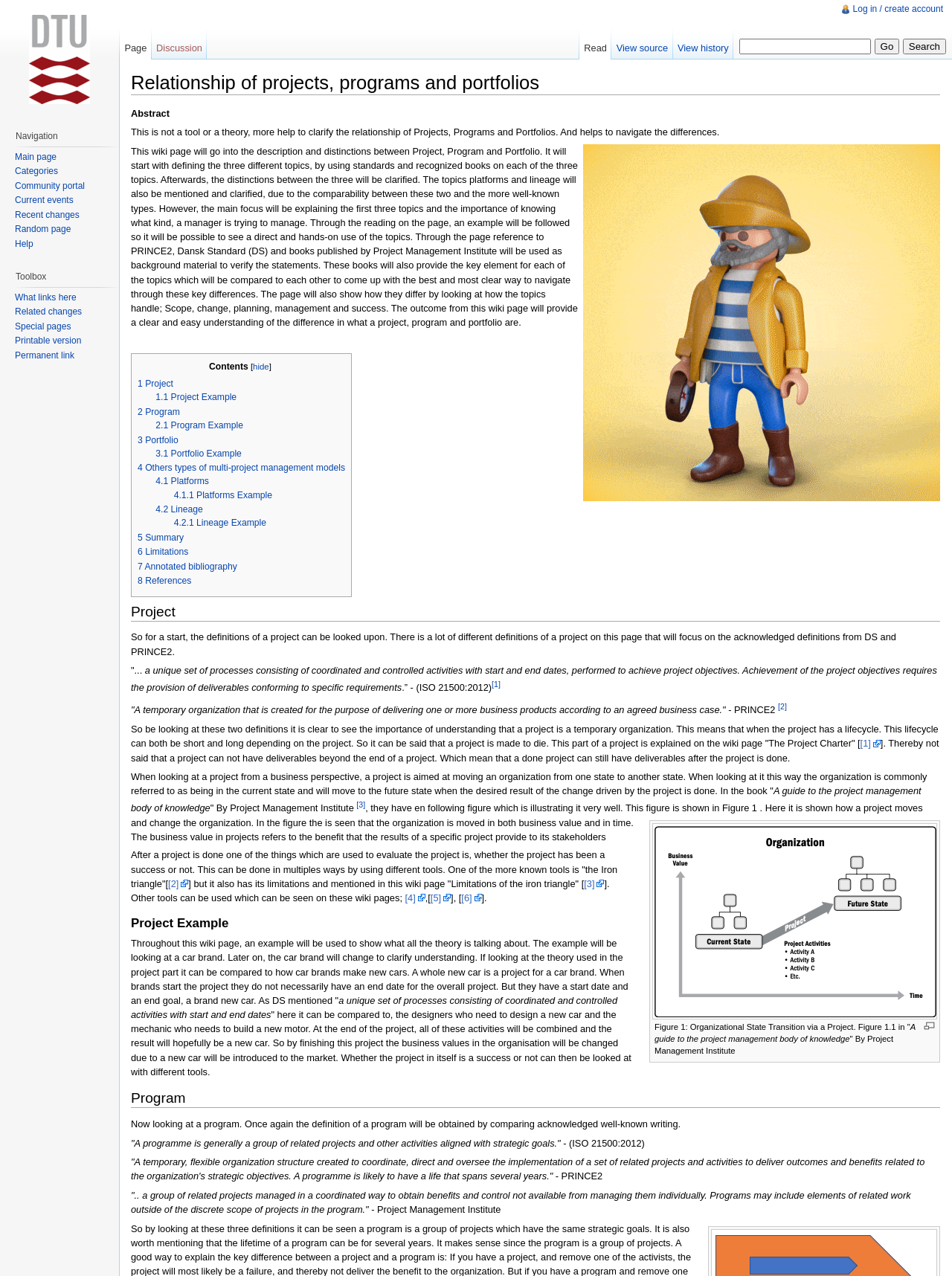Please provide a comprehensive answer to the question based on the screenshot: What is the purpose of a program?

A program is a group of related projects and other activities aligned with strategic goals, and its purpose is to deliver outcomes and benefits related to the organization's strategic objectives, as defined by ISO 21500:2012 and PRINCE2.